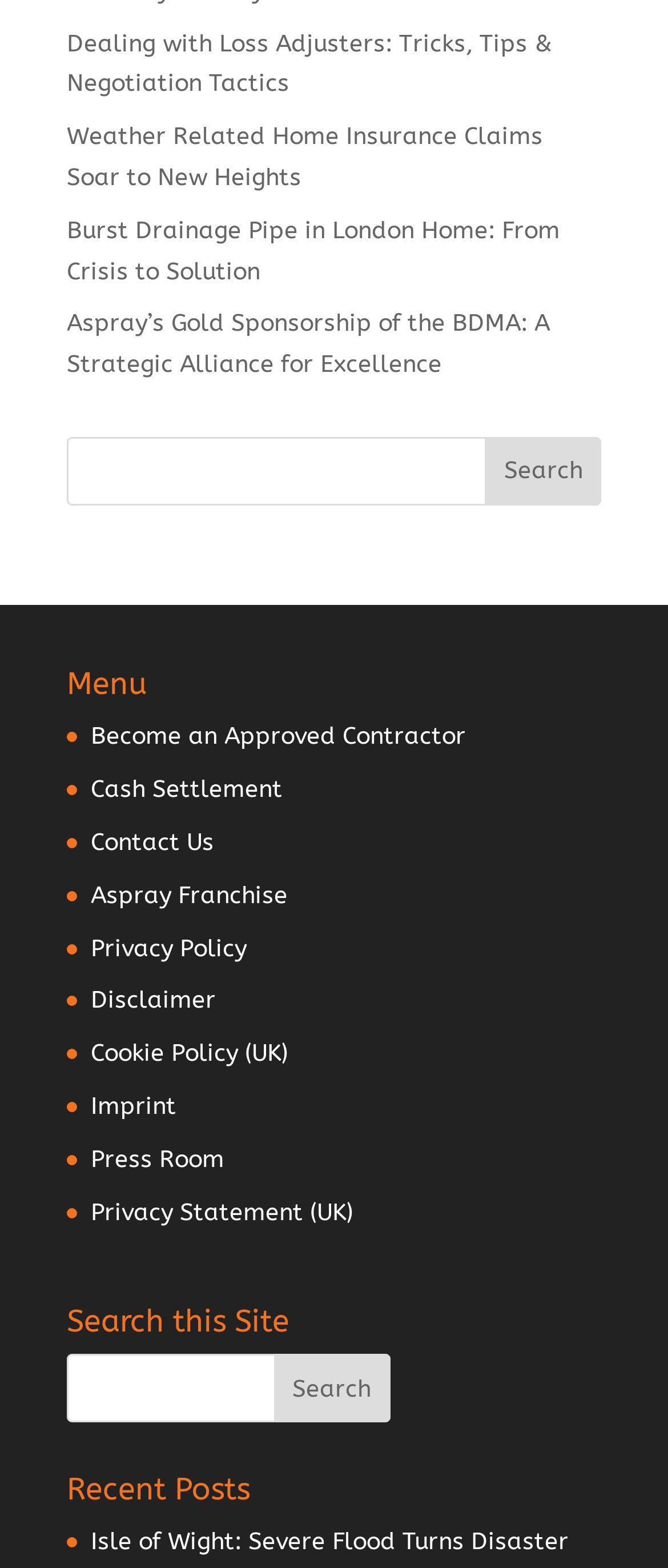Determine the bounding box coordinates for the clickable element required to fulfill the instruction: "Contact Us". Provide the coordinates as four float numbers between 0 and 1, i.e., [left, top, right, bottom].

[0.136, 0.528, 0.321, 0.546]